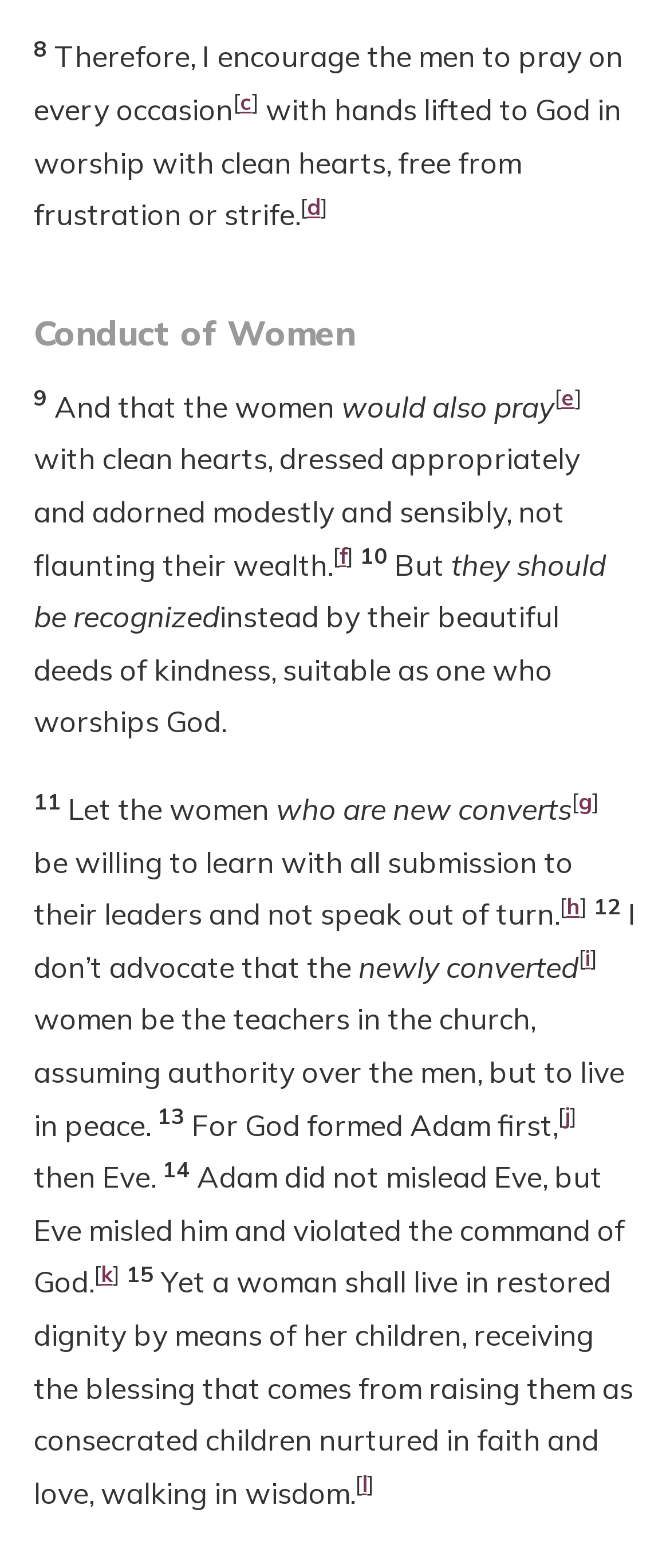Identify the bounding box coordinates of the clickable region required to complete the instruction: "read the article about minibuses for group travel in Eastbourne". The coordinates should be given as four float numbers within the range of 0 and 1, i.e., [left, top, right, bottom].

None